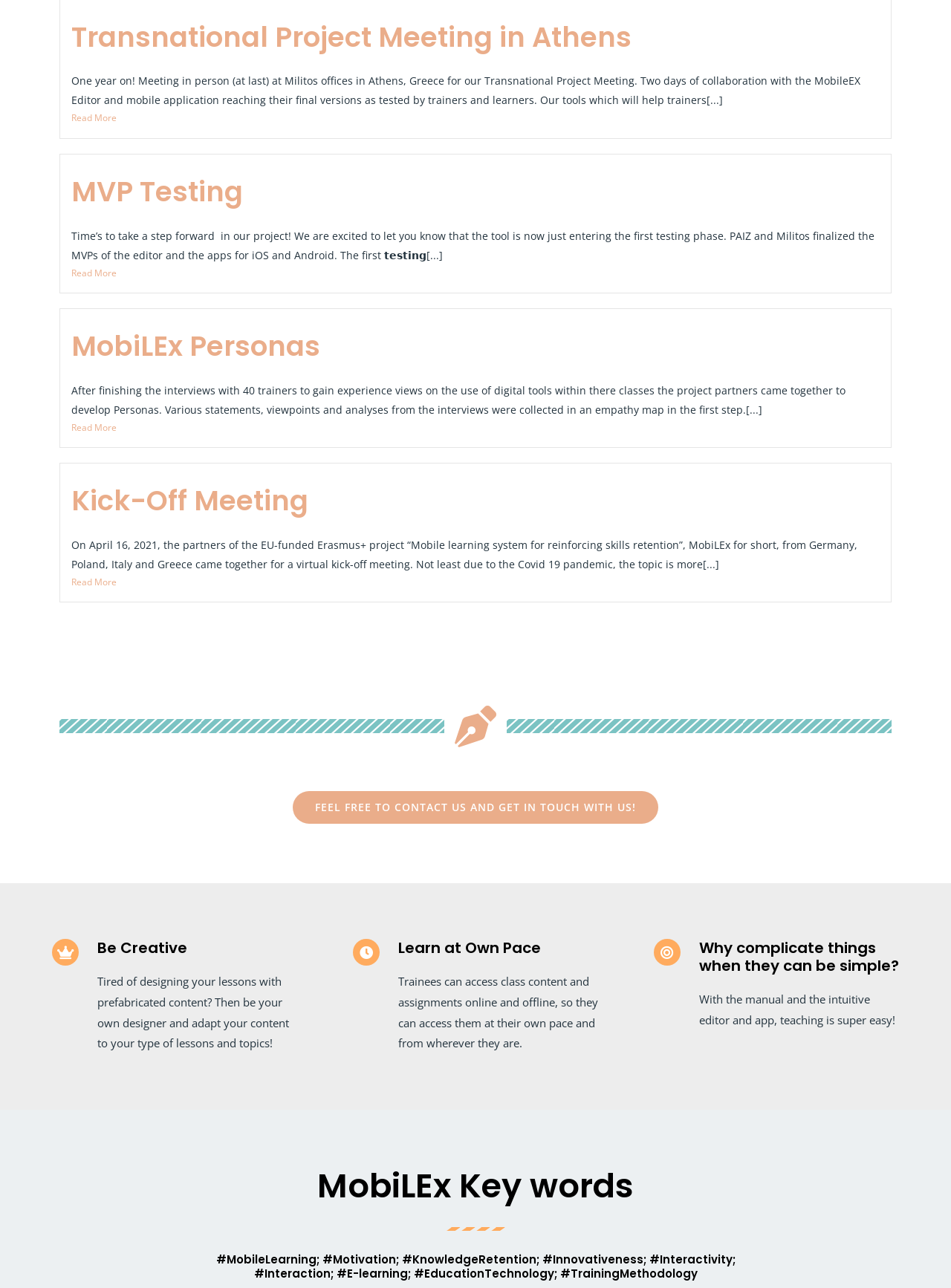Using the information in the image, could you please answer the following question in detail:
How many trainers were interviewed for the MobiLEx project?

The webpage mentions that the project partners conducted interviews with 40 trainers to gain experience views on the use of digital tools within their classes. This information is used to develop Personas for the project.